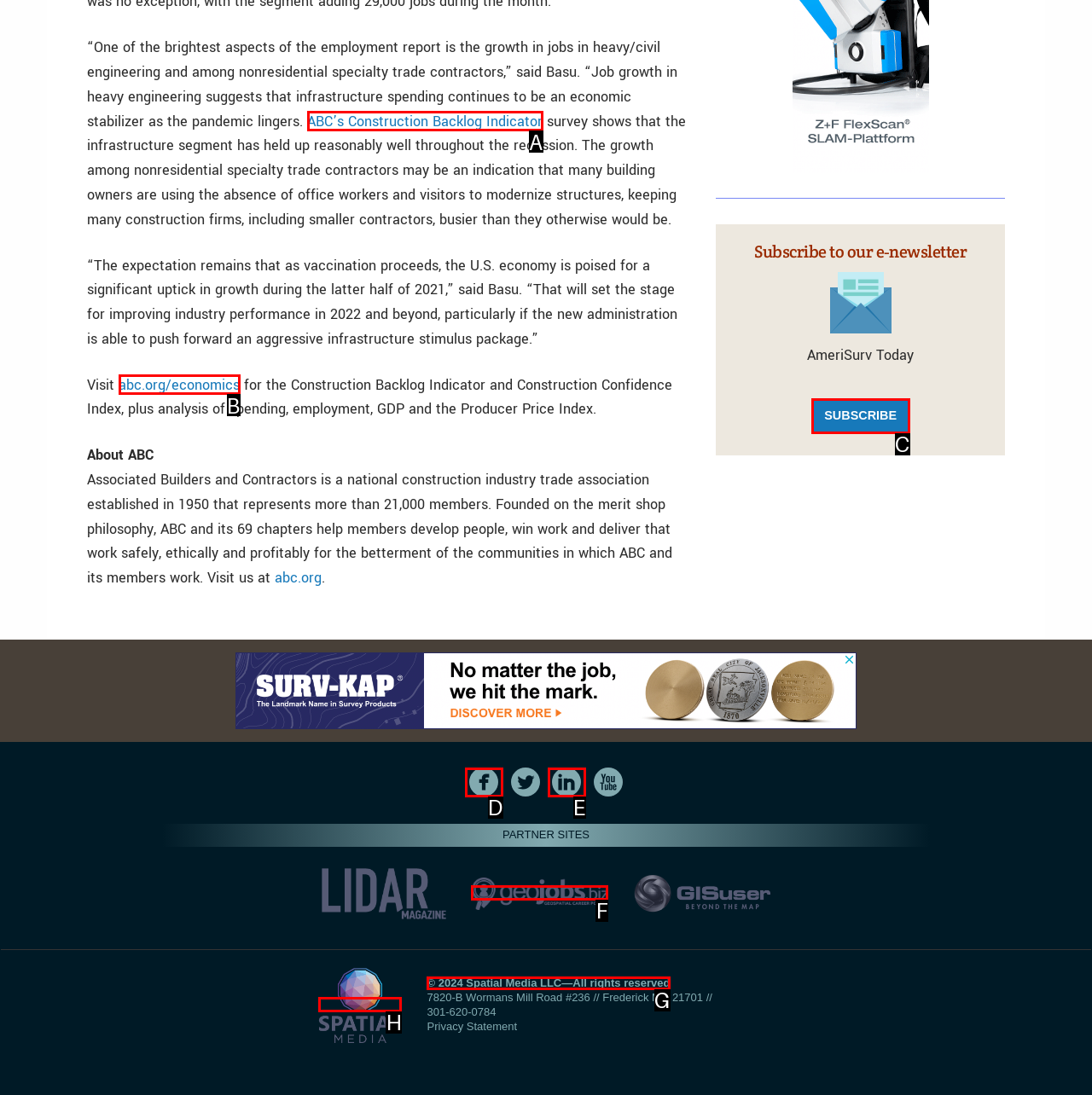Determine which UI element I need to click to achieve the following task: Subscribe to the e-newsletter Provide your answer as the letter of the selected option.

C